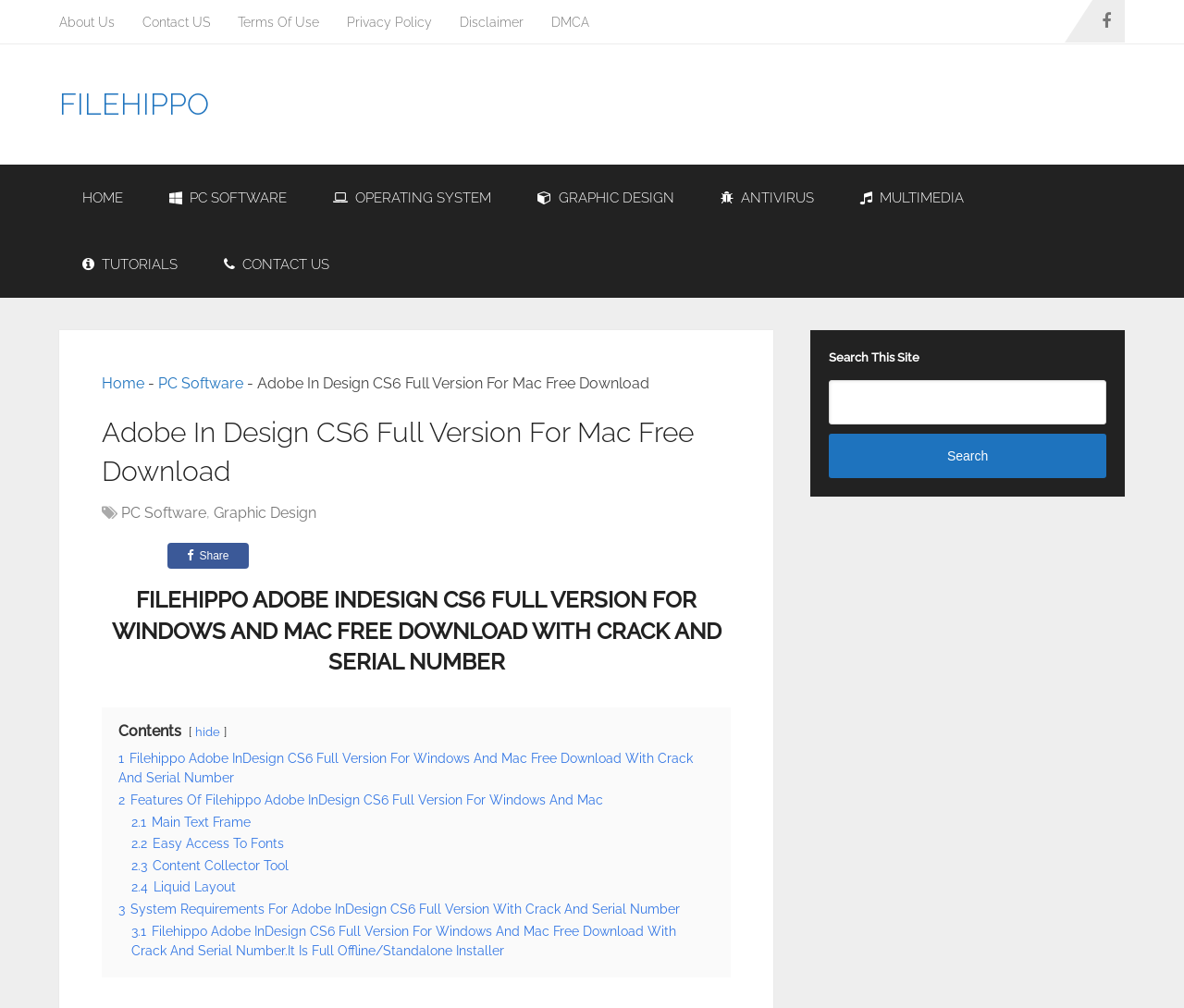What is the system requirement for Adobe InDesign CS6 Full Version?
Examine the image and provide an in-depth answer to the question.

I found the system requirement by looking at the 'System Requirements For Adobe InDesign CS6 Full Version With Crack And Serial Number' section, which mentions that it is a 'Full Offline/Standalone Installer'.